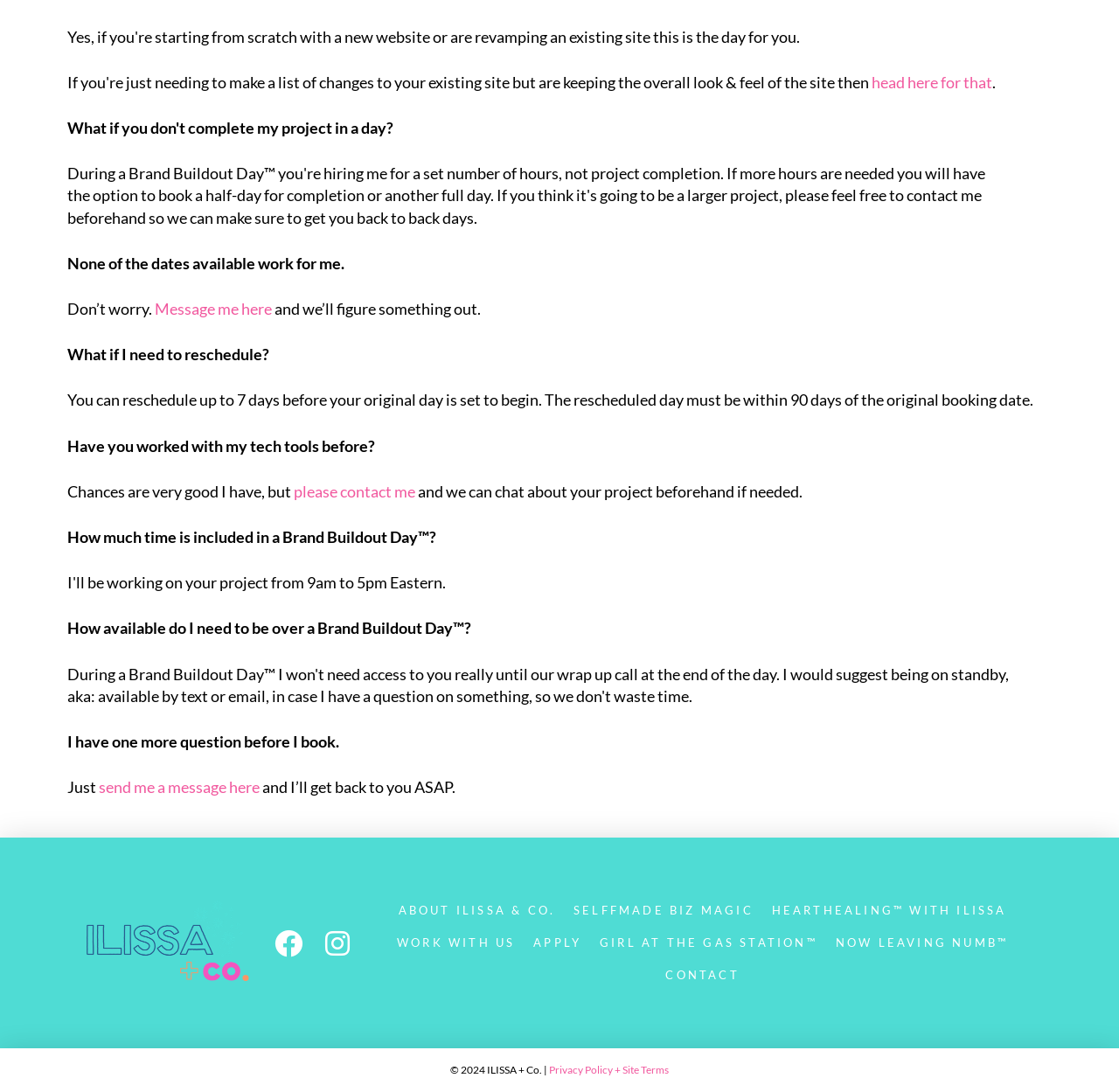Pinpoint the bounding box coordinates of the element that must be clicked to accomplish the following instruction: "Click on 'head here for that'". The coordinates should be in the format of four float numbers between 0 and 1, i.e., [left, top, right, bottom].

[0.779, 0.066, 0.887, 0.084]